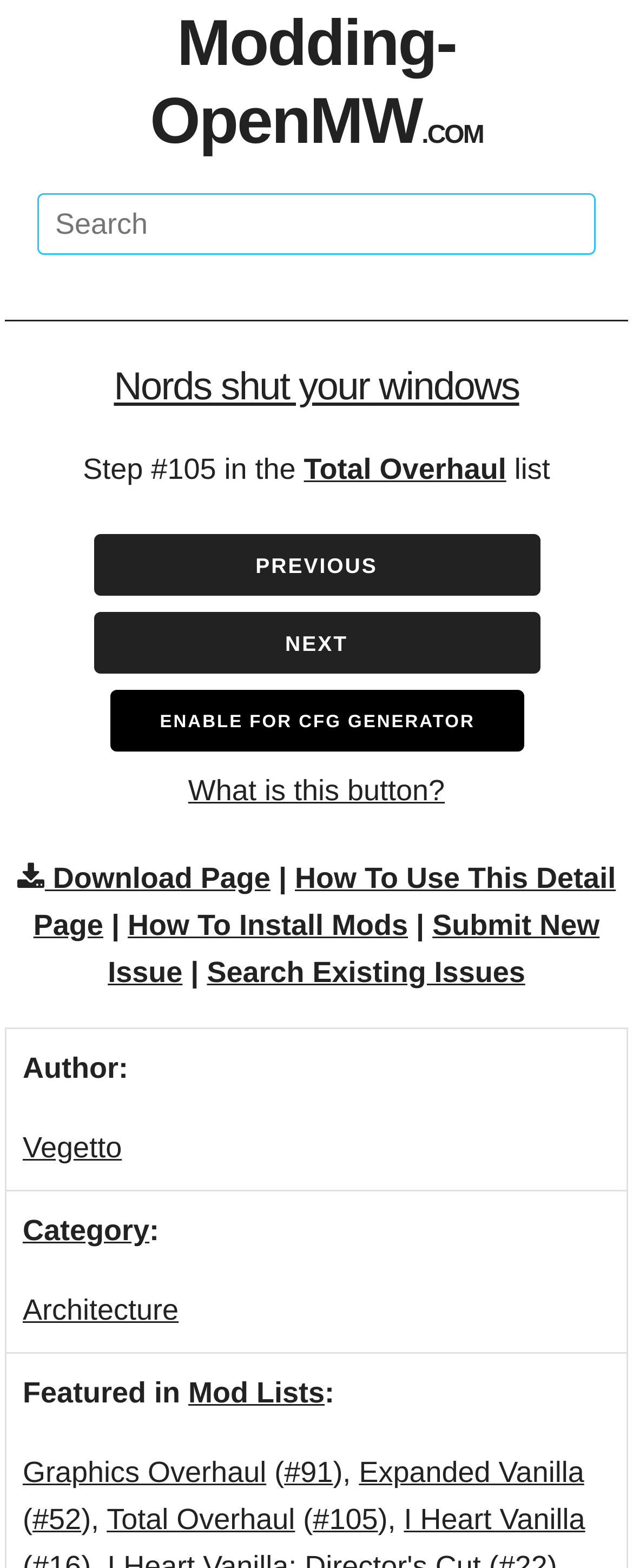Could you locate the bounding box coordinates for the section that should be clicked to accomplish this task: "Go to the previous page".

[0.147, 0.341, 0.853, 0.38]